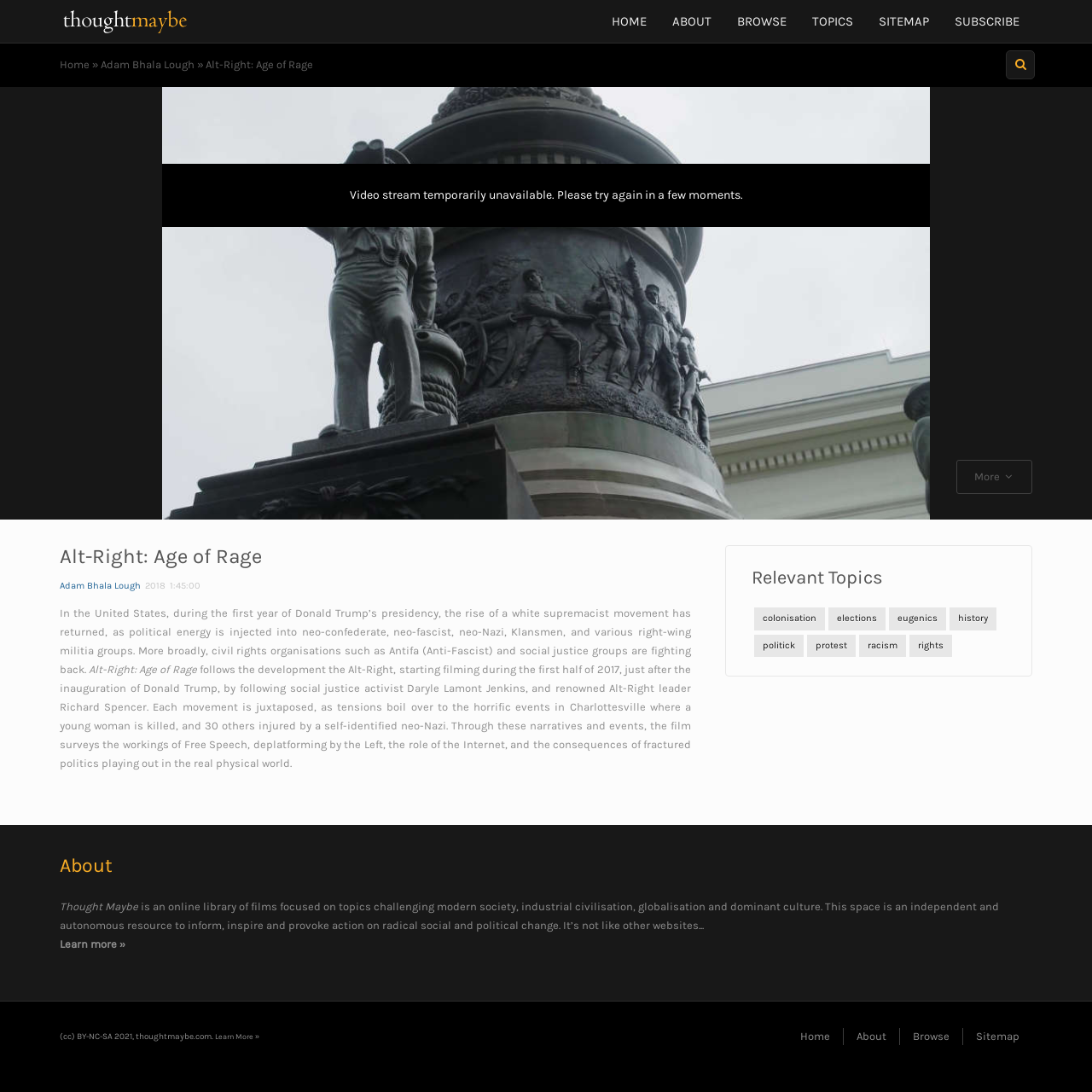Extract the main title from the webpage and generate its text.

Alt-Right: Age of Rage